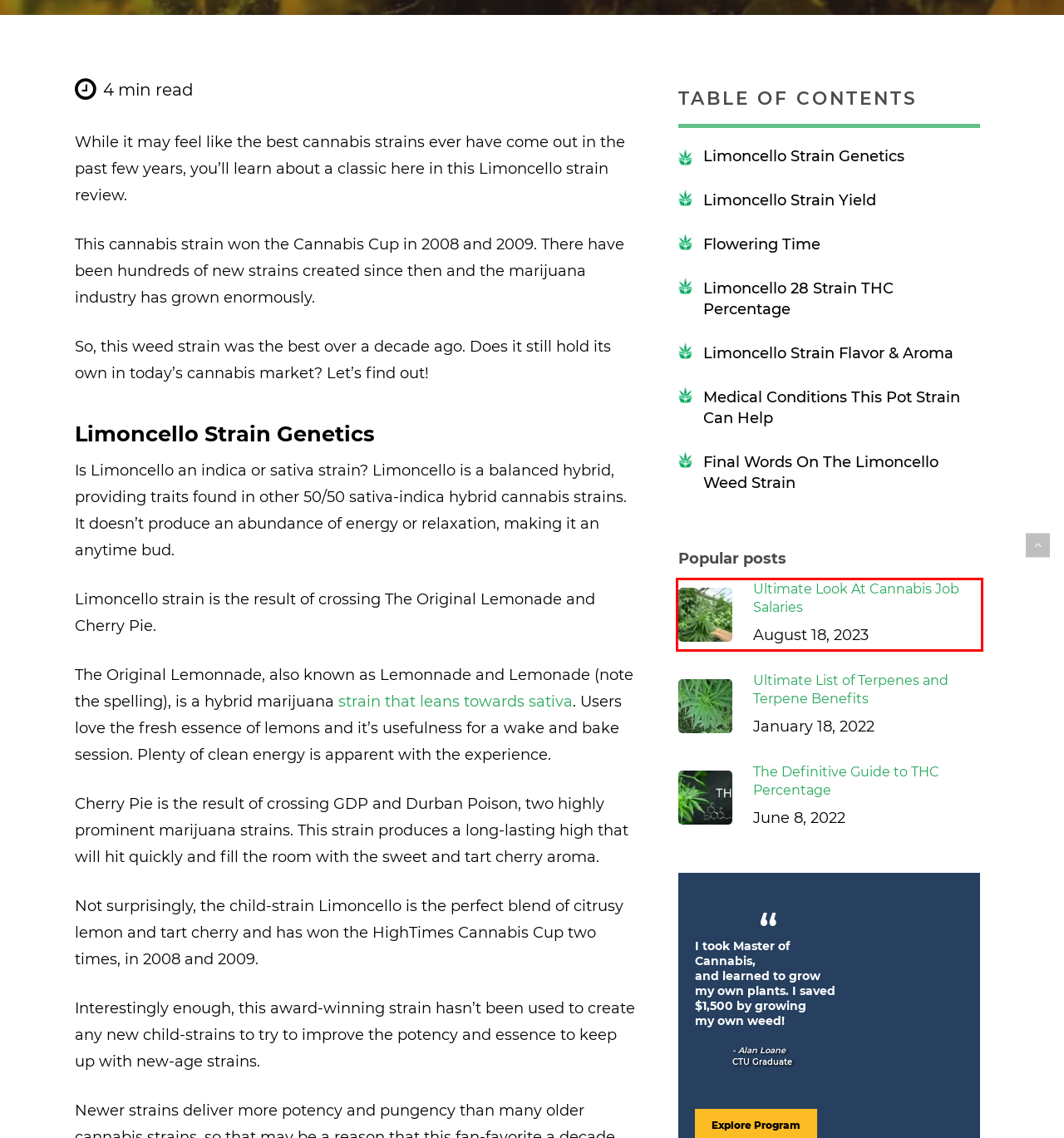Given a webpage screenshot with a UI element marked by a red bounding box, choose the description that best corresponds to the new webpage that will appear after clicking the element. The candidates are:
A. Top Popular Hybrid Strains
B. Ultimate List of Terpenes and Terpene Benefits
C. Cannabis Extraction Technician Training Course | CTU
D. Cannabis Job Salaries | Insights & Trends from CTU
E. A Comprehensive Guide To Sativa Effects
F. How CTU Cannabis College Enrollment Works to Get Certified
G. The Definitive Guide to THC Percentage
H. CTU Faculty & Staff - Learn from Top Marijuana Instructors

D